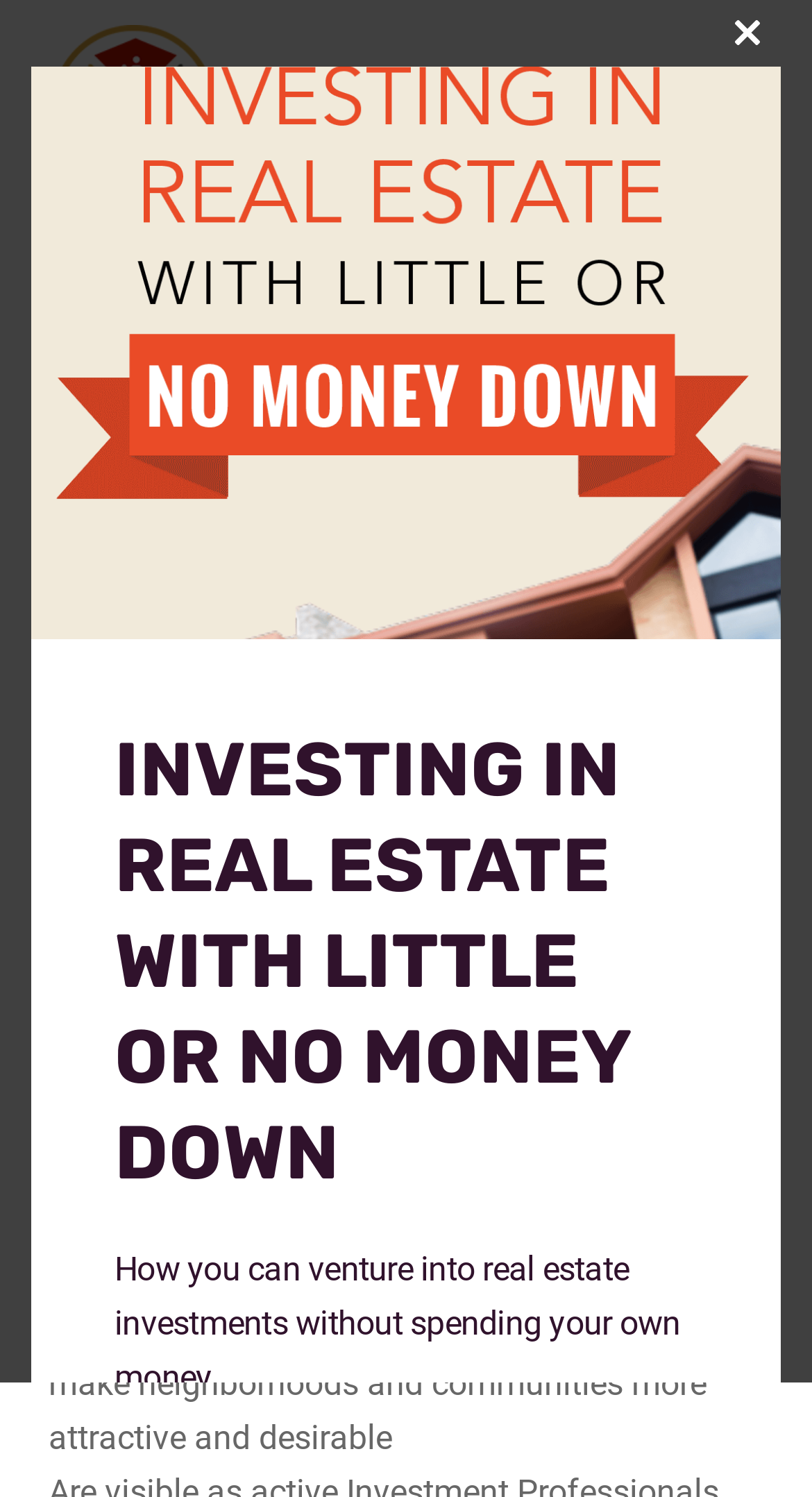Answer the question using only a single word or phrase: 
What is one of the responsibilities of REIA NYC members?

Provide safe and sanitary housing